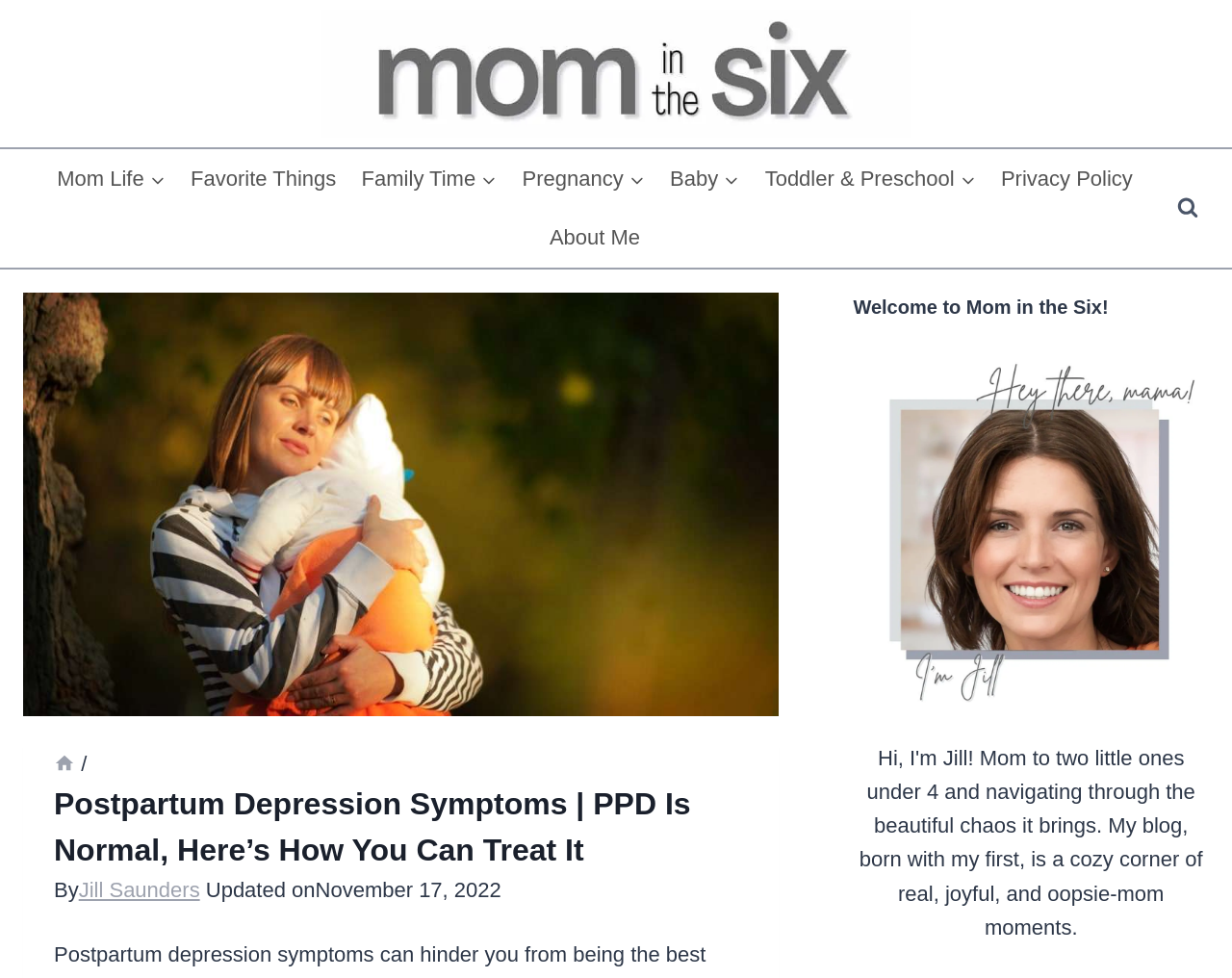What is the date of the last update?
Please provide a single word or phrase as your answer based on the screenshot.

November 17, 2022